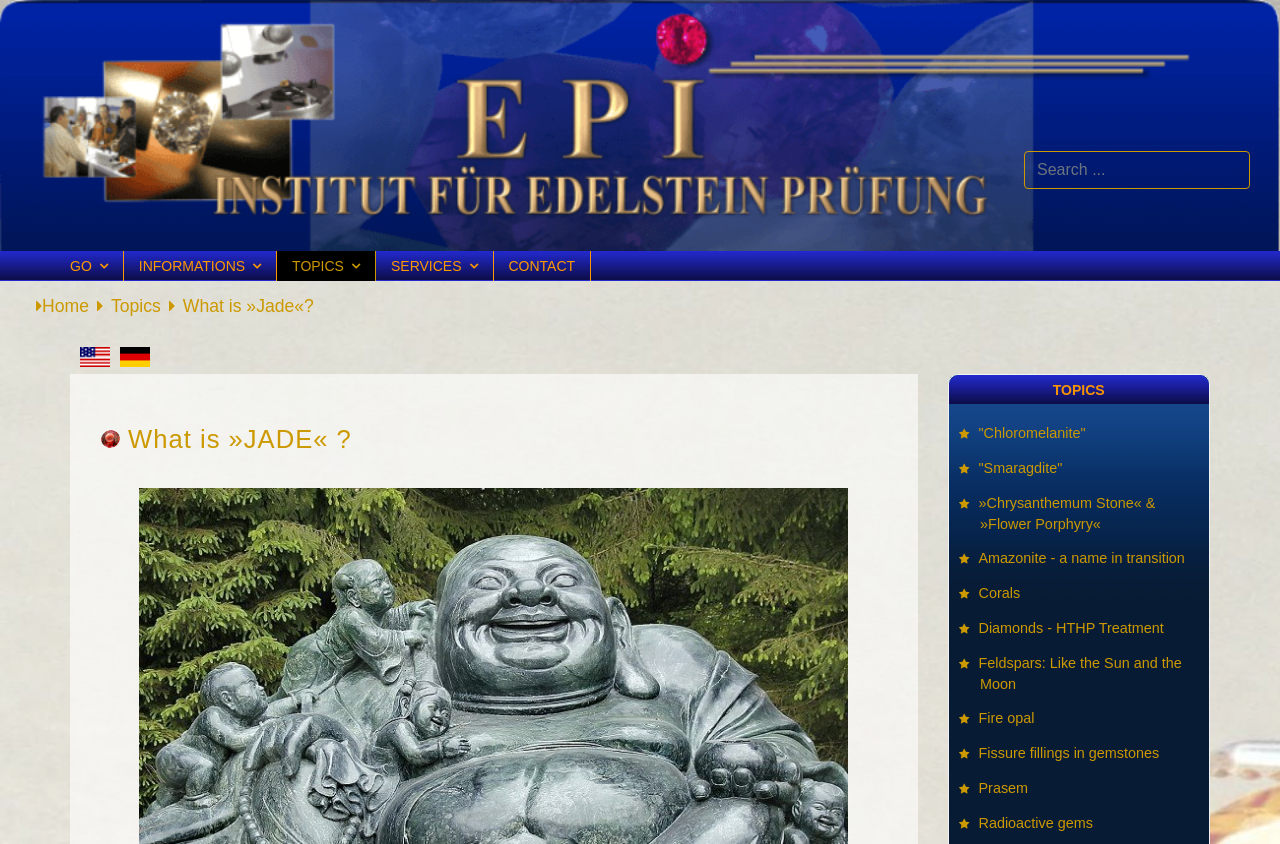Provide the bounding box for the UI element matching this description: "Services".

[0.294, 0.297, 0.386, 0.333]